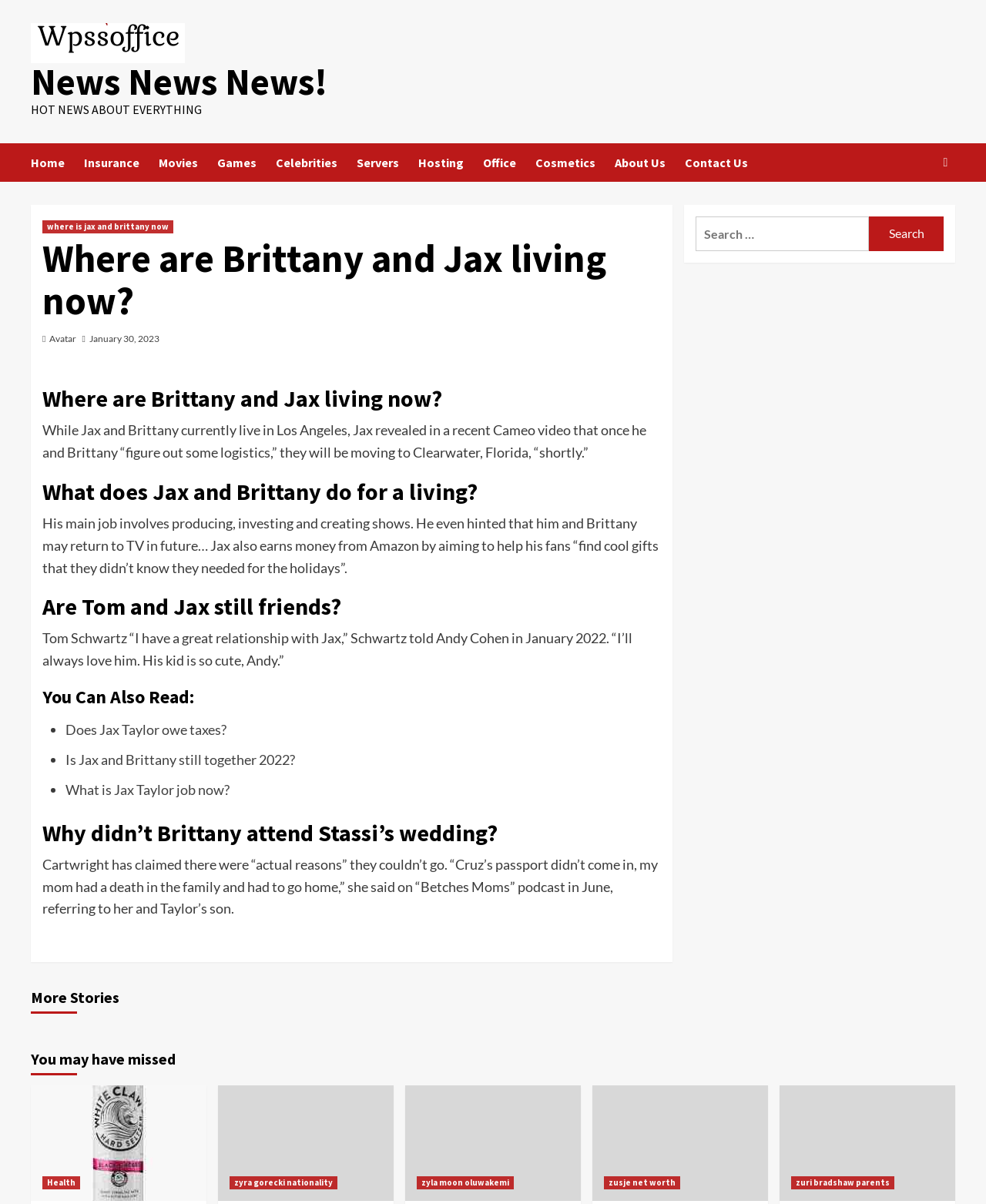What is the purpose of the search box?
Kindly offer a comprehensive and detailed response to the question.

The search box is located in the complementary section of the webpage, and its purpose is to allow users to search for specific content on the website. The search box is accompanied by a 'Search for:' label and a 'Search' button, indicating its functionality.